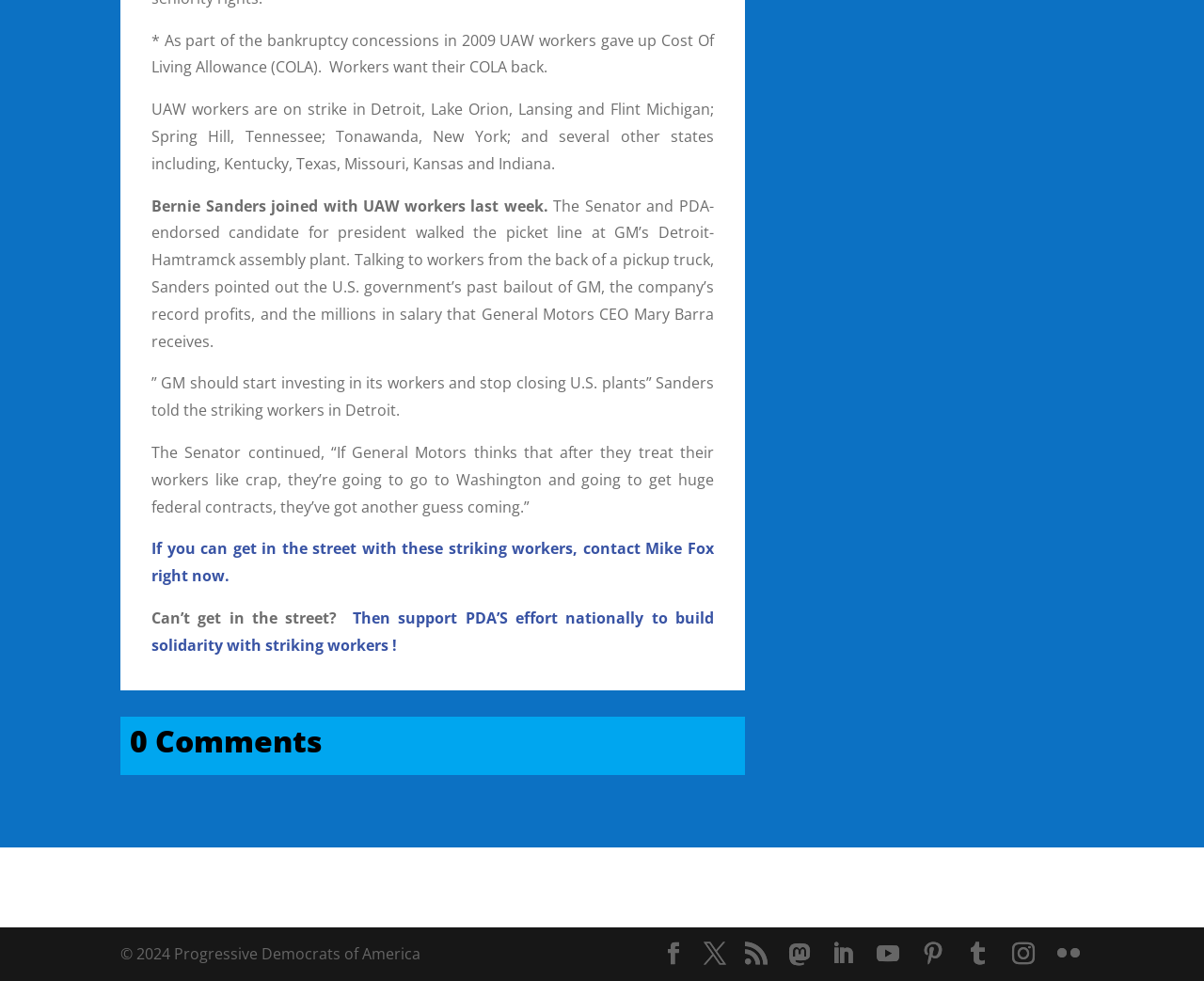Who joined the UAW workers on the picket line?
Give a thorough and detailed response to the question.

According to the static text element with the text 'Bernie Sanders joined with UAW workers last week.', Bernie Sanders joined the UAW workers on the picket line.